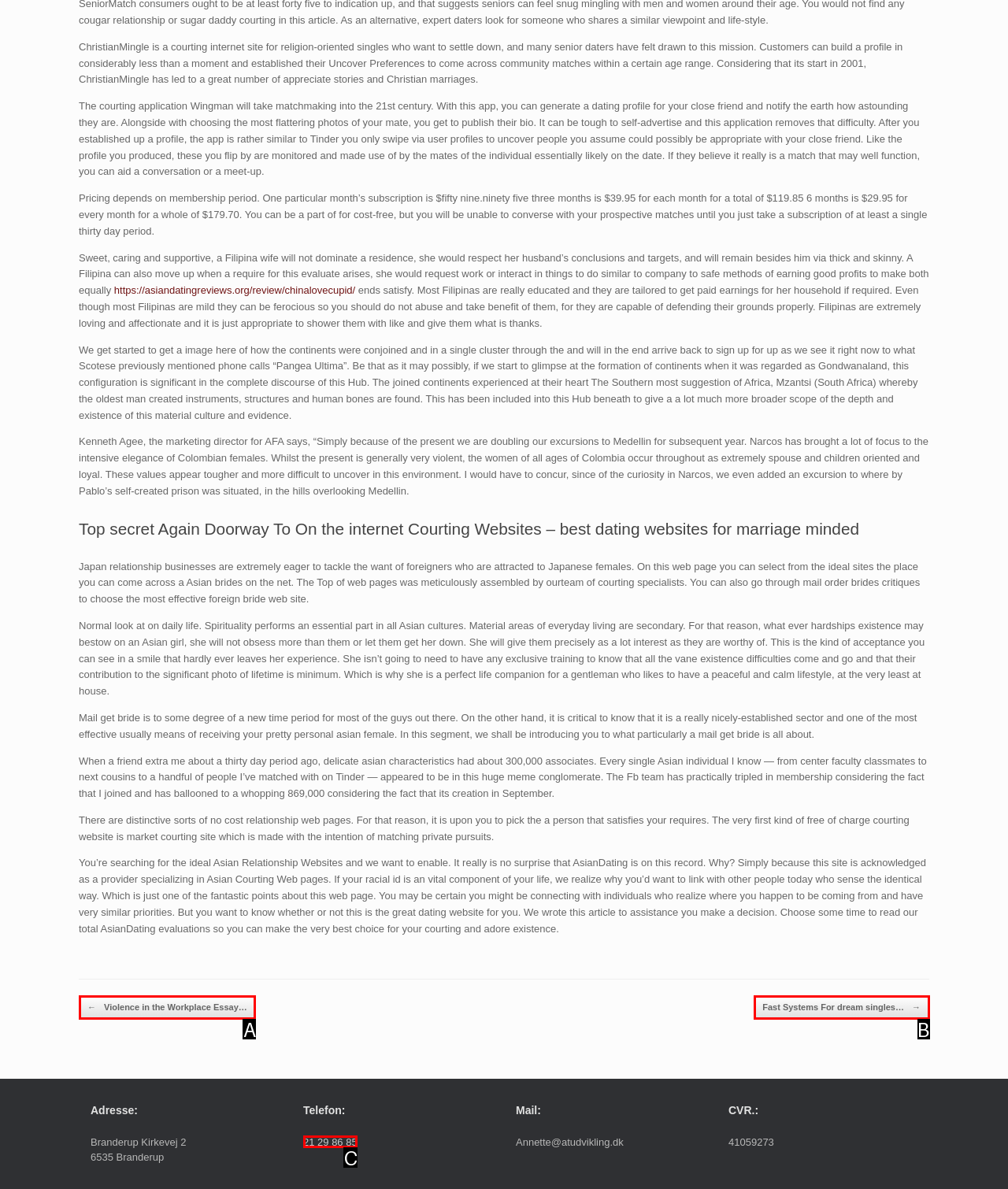Choose the letter of the UI element that aligns with the following description: parent_node: Tech Links aria-label="Open sub-menu"
State your answer as the letter from the listed options.

None